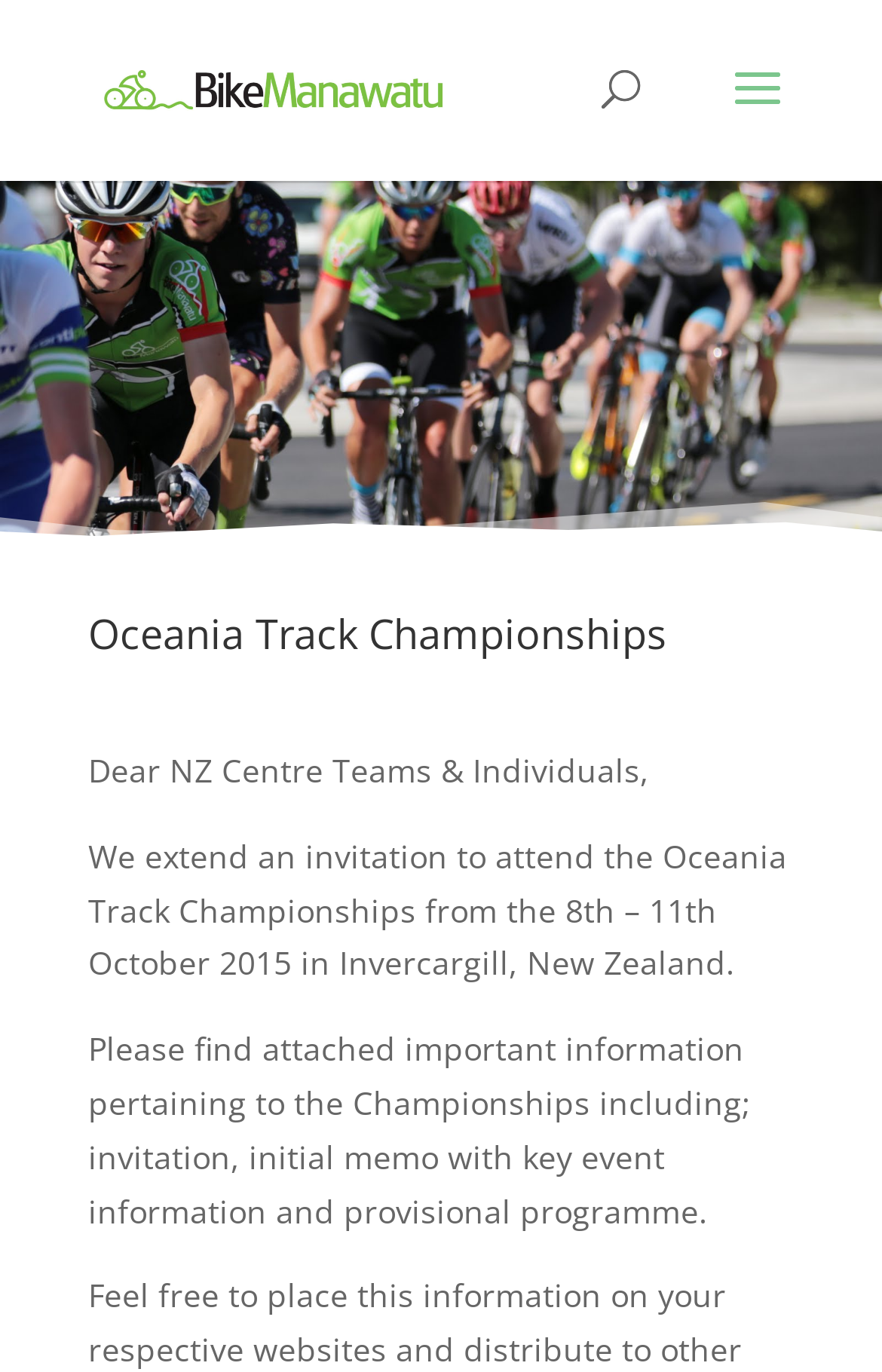Please predict the bounding box coordinates (top-left x, top-left y, bottom-right x, bottom-right y) for the UI element in the screenshot that fits the description: alt="BikeManawatu"

[0.11, 0.047, 0.51, 0.079]